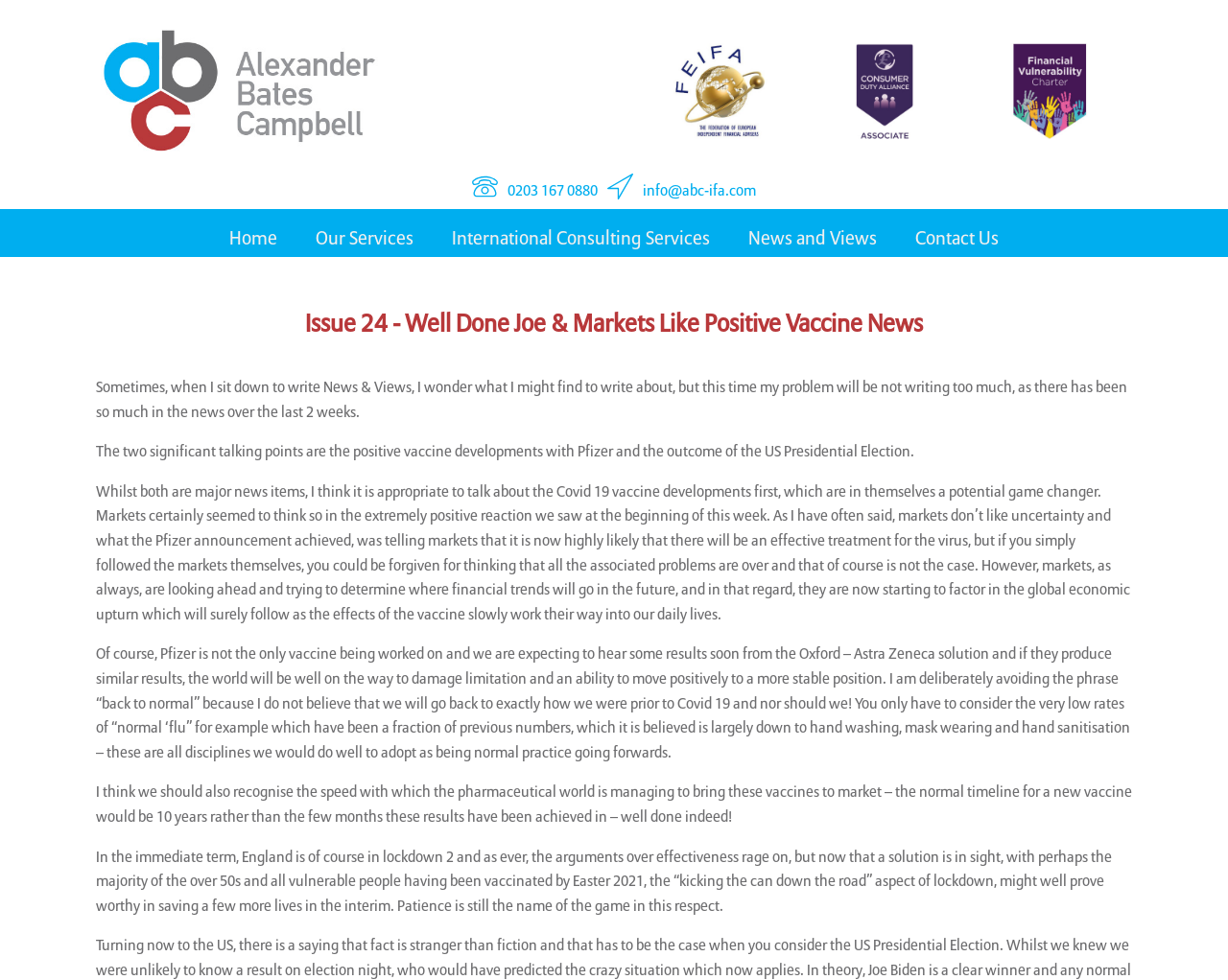Generate the text content of the main headline of the webpage.

Issue 24 - Well Done Joe & Markets Like Positive Vaccine News